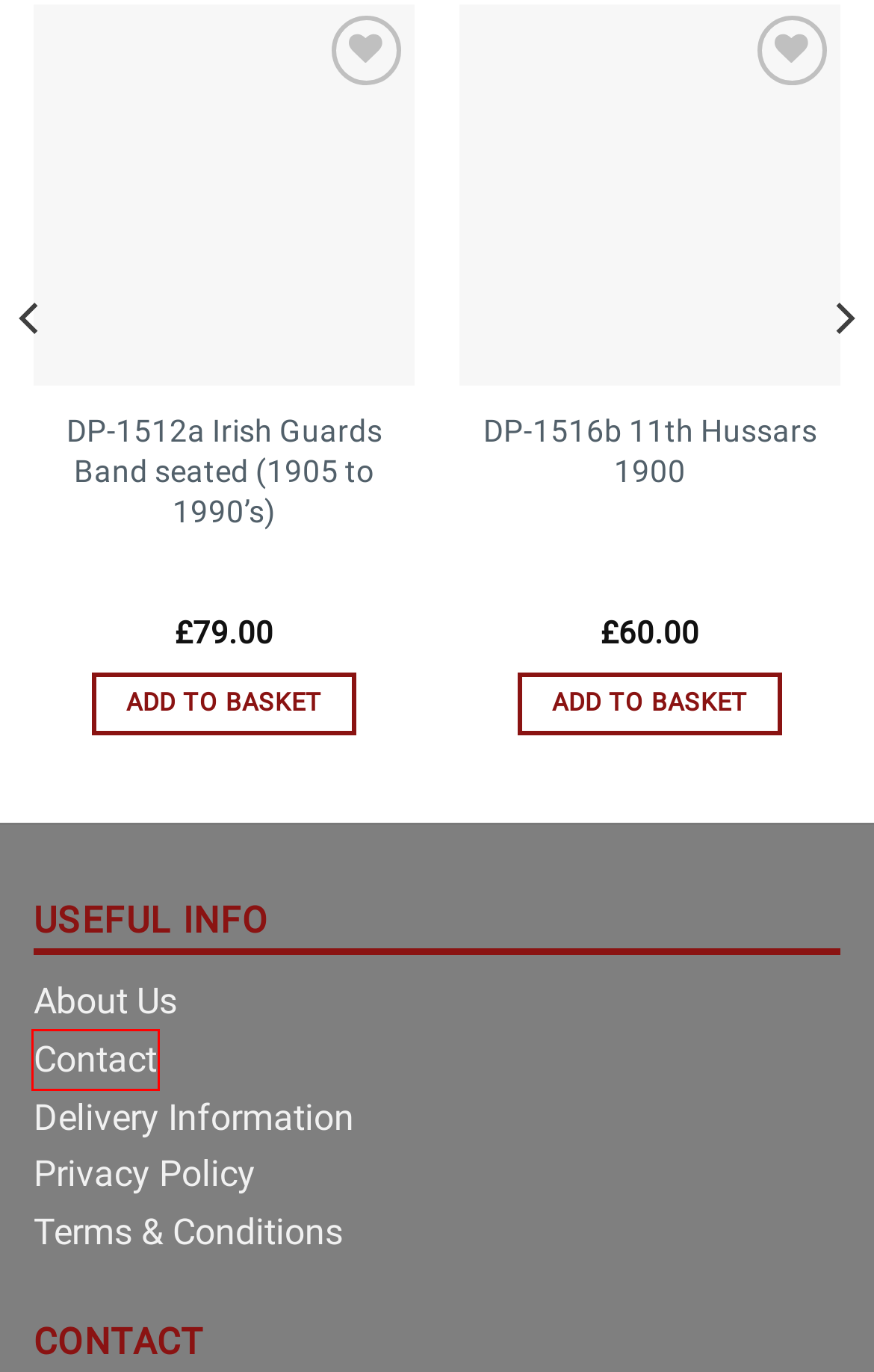Analyze the webpage screenshot with a red bounding box highlighting a UI element. Select the description that best matches the new webpage after clicking the highlighted element. Here are the options:
A. DP-1516b 11th Hussars 1900 - Imperial Miniatures Ltd
B. Shop - Imperial Miniatures Ltd
C. DP-1503 Gloucestershire Regiment Cyclists 1905 - Imperial Miniatures Ltd
D. Delivery Information - Imperial Miniatures Ltd
E. Contact - Imperial Miniatures Ltd
F. About Us - Imperial Miniatures Ltd
G. Terms & Conditions - Imperial Miniatures Ltd
H. Privacy Policy - Imperial Miniatures Ltd

E